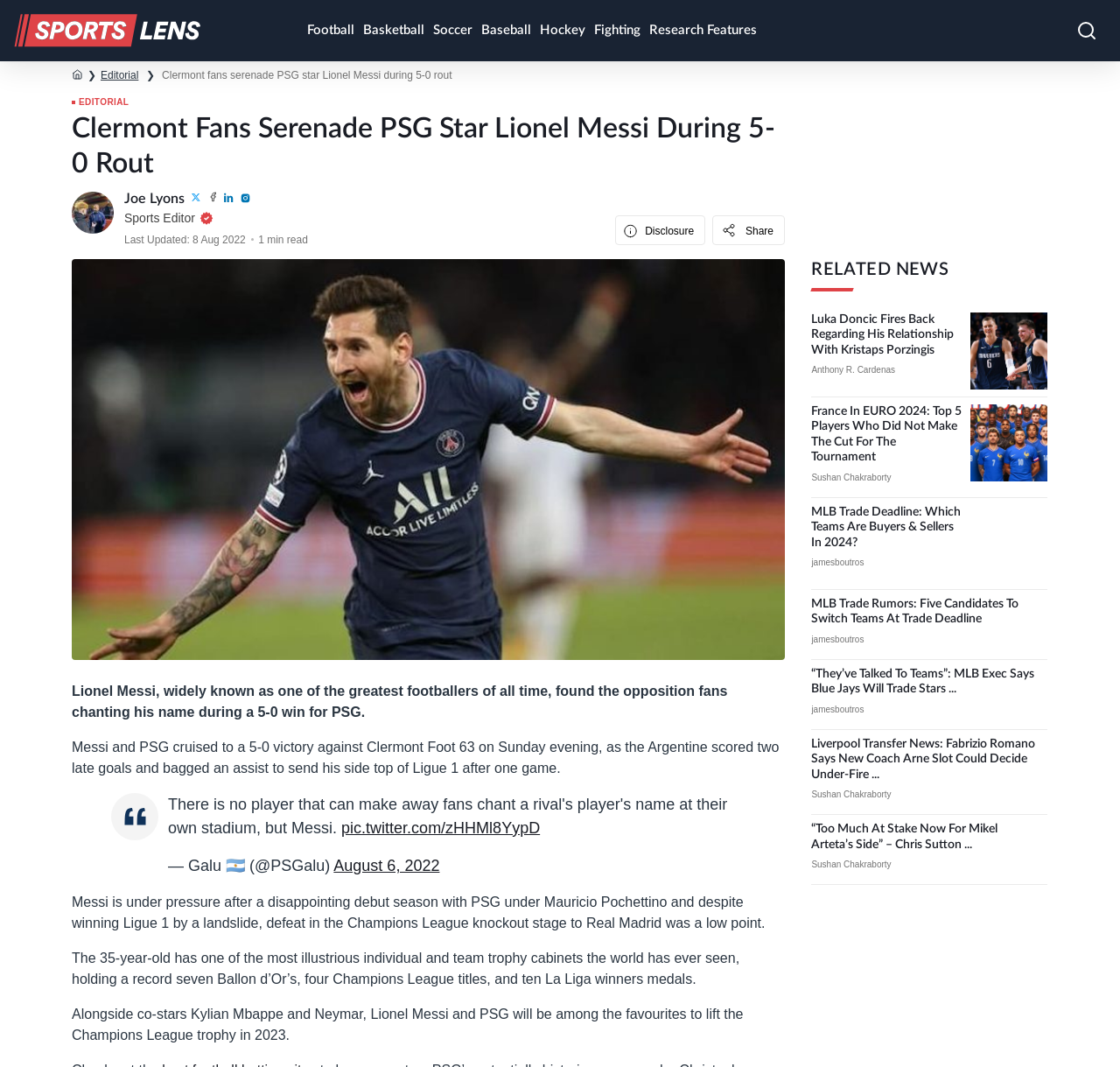Generate a comprehensive caption for the webpage you are viewing.

This webpage is about a news article discussing Lionel Messi, a renowned footballer, and his recent performance with PSG. At the top of the page, there is a heading that reads "Clermont Fans Serenade PSG Star Lionel Messi During 5-0 Rout". Below this heading, there is an image of the author, followed by the author's name, Joe Lyons, and links to his social media profiles.

To the left of the author's information, there is a section with links to various sports categories, including Football, Basketball, Soccer, Baseball, Hockey, and Fighting. There is also a search button and a link to "Editorial" and "Research Features".

The main article begins with a brief summary of Messi's achievement, followed by a detailed account of his recent game with PSG. The article includes several paragraphs of text, with quotes from Twitter and a blockquote. There are also images scattered throughout the article, including one of Messi and another of a disclosure icon.

At the bottom of the page, there is a section titled "RELATED NEWS" with links to several other news articles, including ones about Luka Doncic, France's EURO 2024 team, and MLB trade rumors. Each of these links includes a heading and a brief summary of the article.

Finally, at the very bottom of the page, there is a link to return to the top of the page, accompanied by an arrow icon.